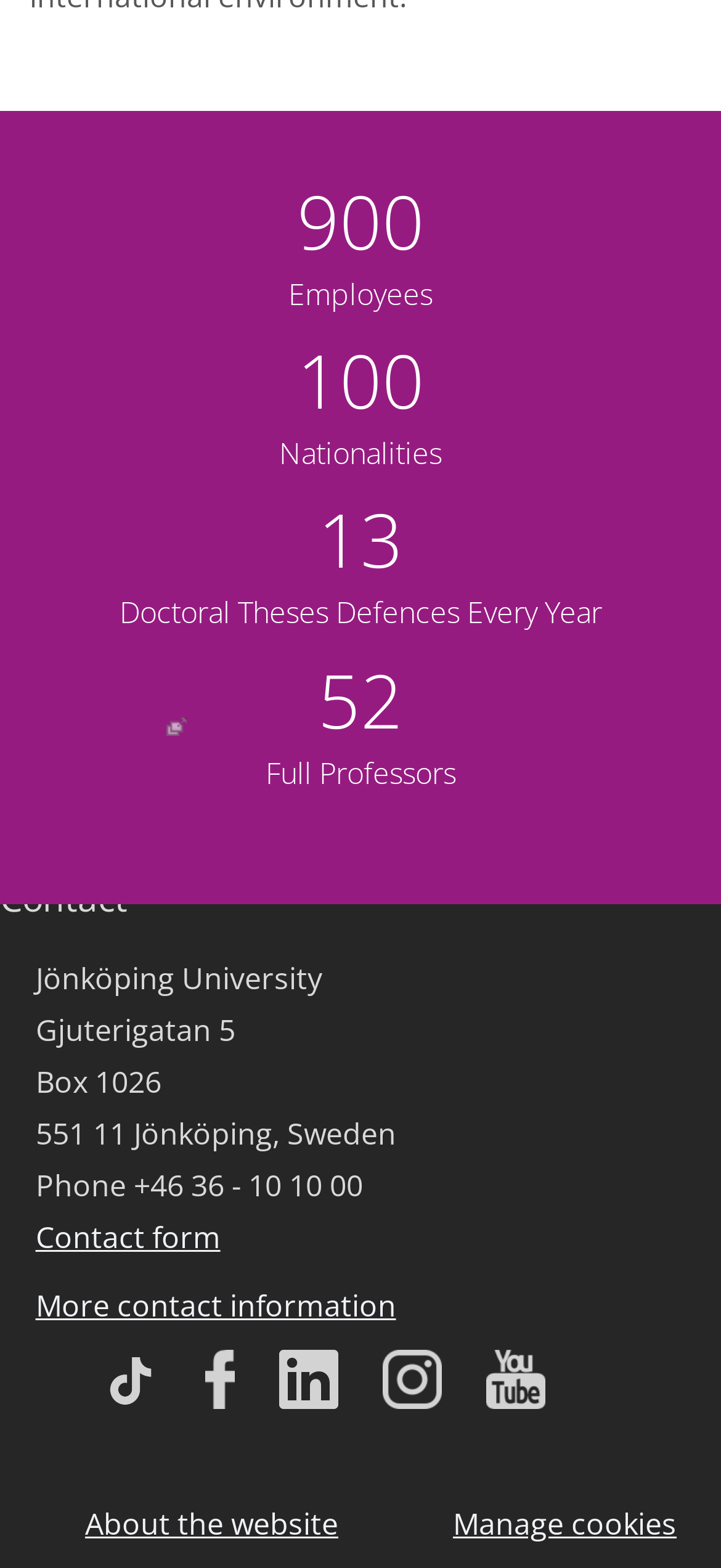Reply to the question with a single word or phrase:
How many links are in the footer?

12